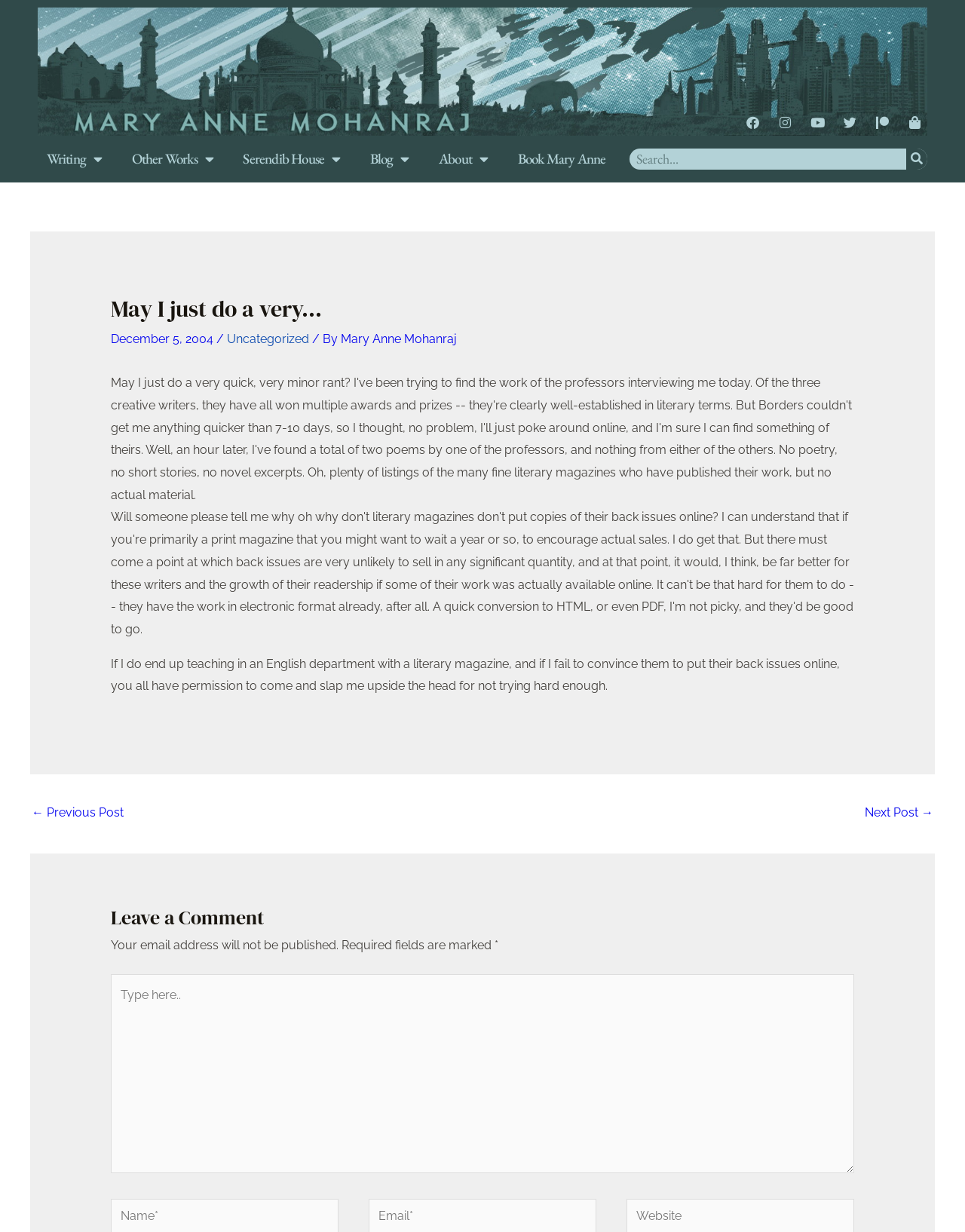Can you specify the bounding box coordinates for the region that should be clicked to fulfill this instruction: "Go to Facebook page".

[0.766, 0.089, 0.793, 0.11]